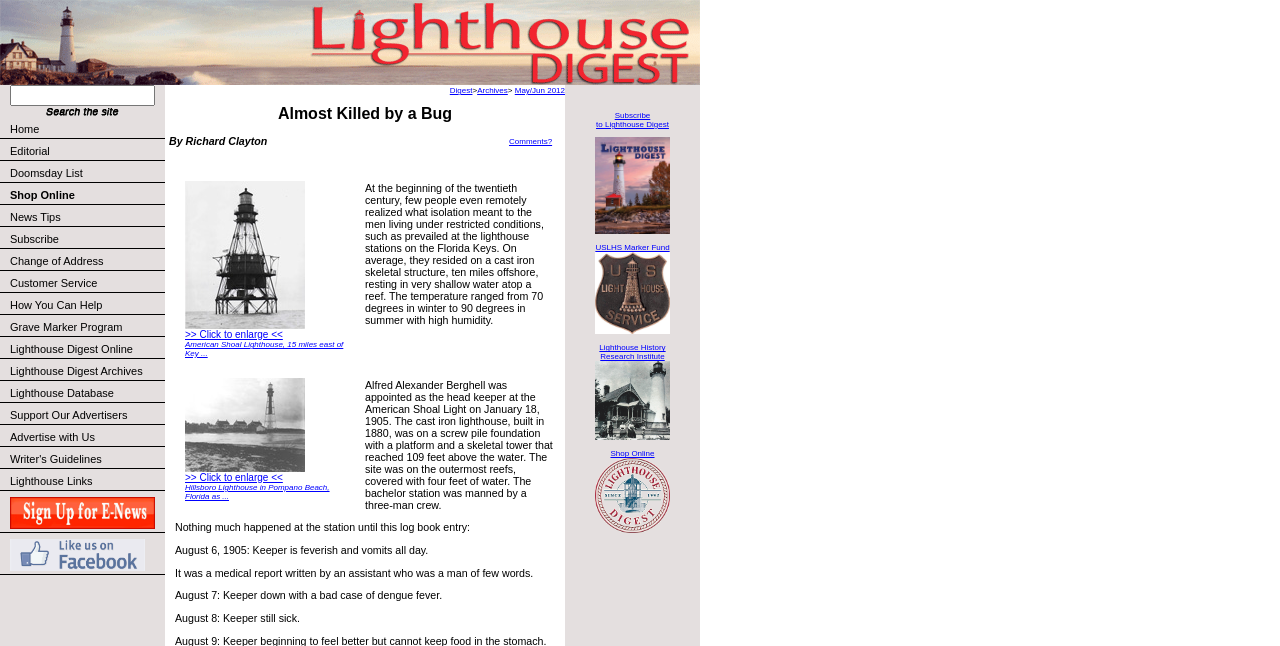What is the purpose of the USLHS Marker Fund?
Give a thorough and detailed response to the question.

The article mentions the USLHS Marker Fund, but it does not provide any information about its purpose. It is likely that the fund is related to the preservation or maintenance of lighthouses, but the exact purpose is not specified.